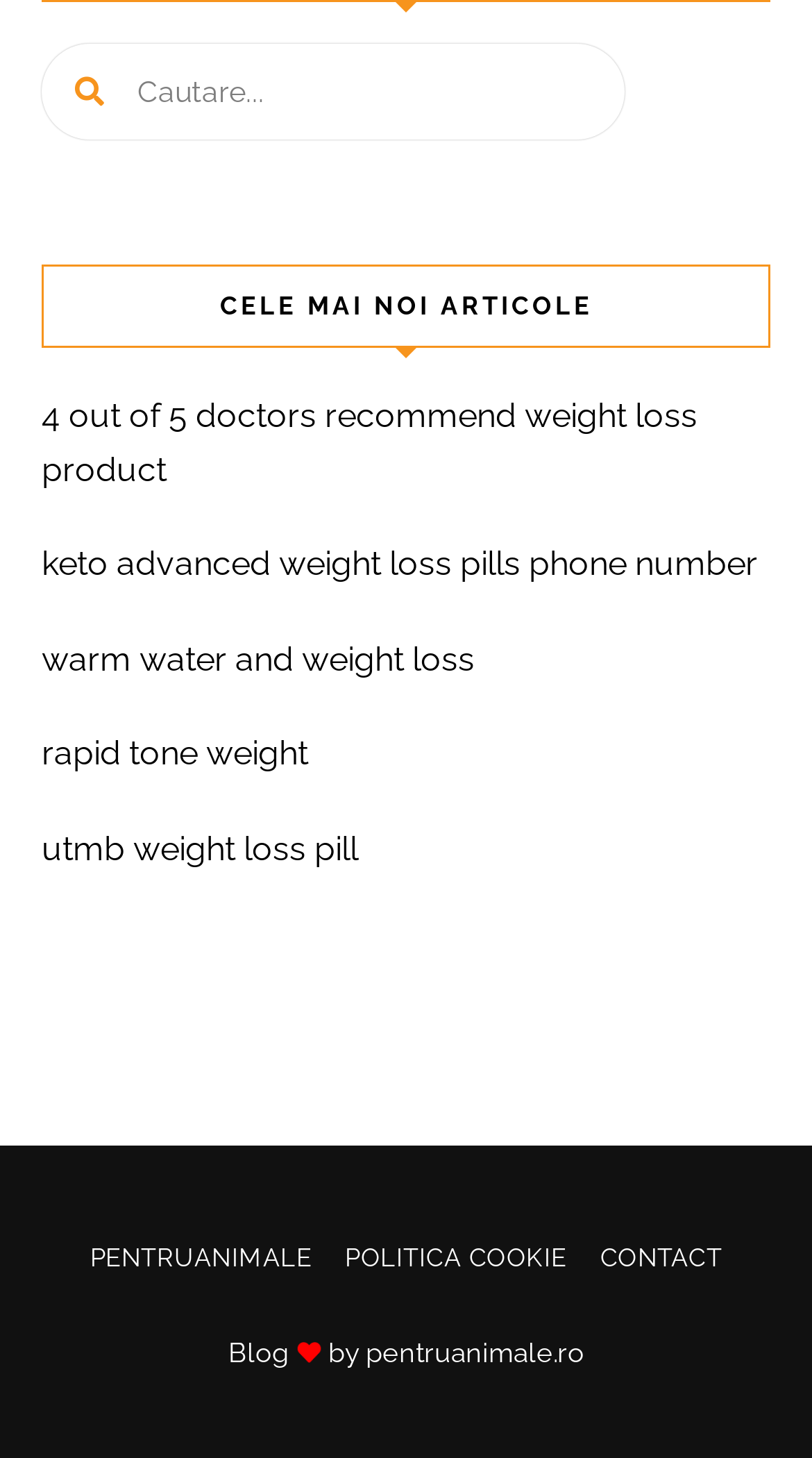What is the text next to the 'Blog' label?
Utilize the information in the image to give a detailed answer to the question.

At the bottom of the webpage, there is a 'Blog' label, and next to it is the text 'by pentruanimale.ro', which indicates the author or owner of the blog.